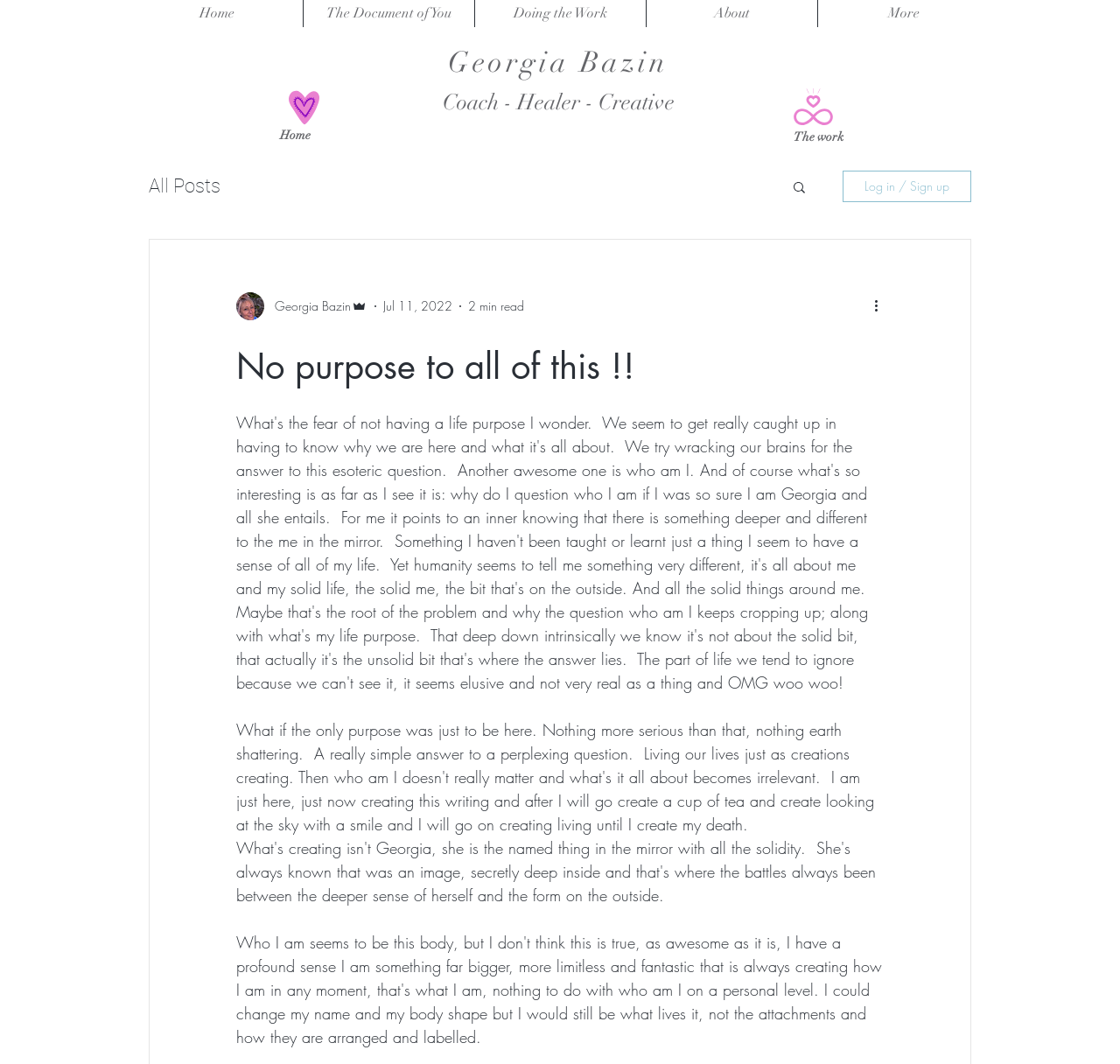How many navigation links are there in the top menu?
Please describe in detail the information shown in the image to answer the question.

The top menu navigation links can be found in the navigation element 'Site' which contains 5 links: 'Home', 'The Document of You', 'Doing the Work', 'About', and 'More'. These links are located at the top of the webpage, indicating the main sections of the website.